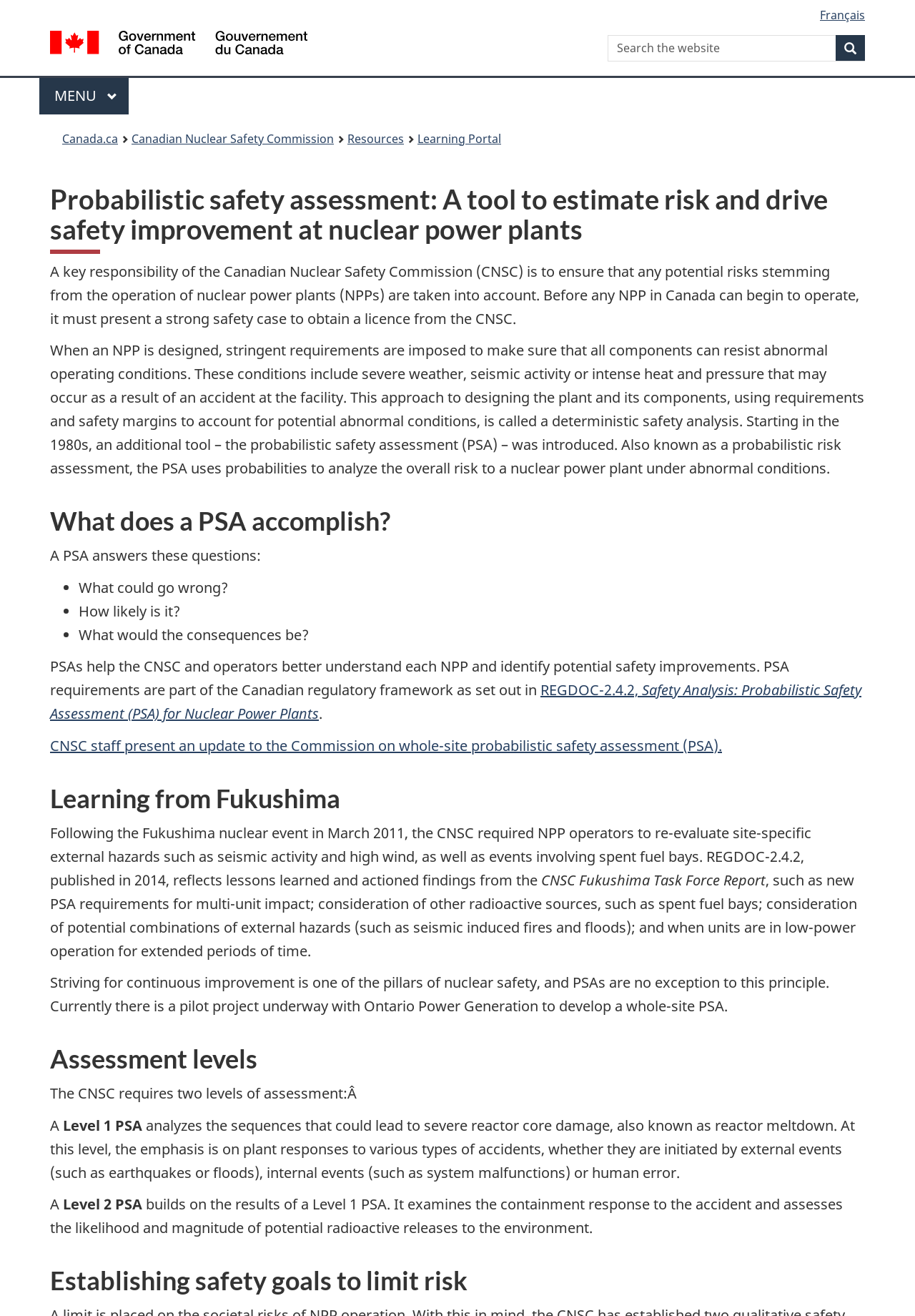Determine the bounding box coordinates for the area that needs to be clicked to fulfill this task: "Read about learning from Fukushima". The coordinates must be given as four float numbers between 0 and 1, i.e., [left, top, right, bottom].

[0.055, 0.596, 0.945, 0.618]